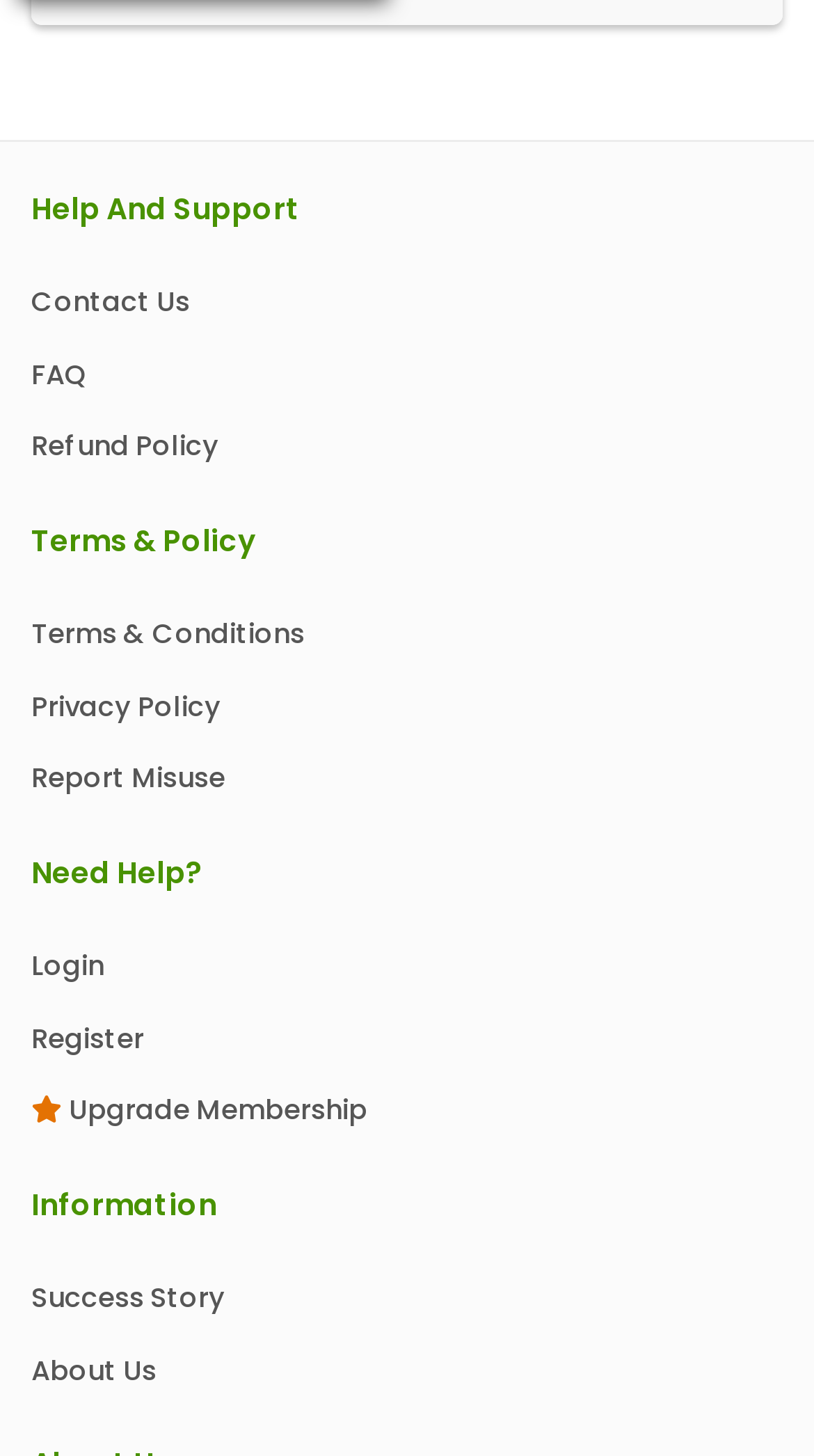Highlight the bounding box coordinates of the element that should be clicked to carry out the following instruction: "Learn about the company". The coordinates must be given as four float numbers ranging from 0 to 1, i.e., [left, top, right, bottom].

[0.038, 0.928, 0.192, 0.955]